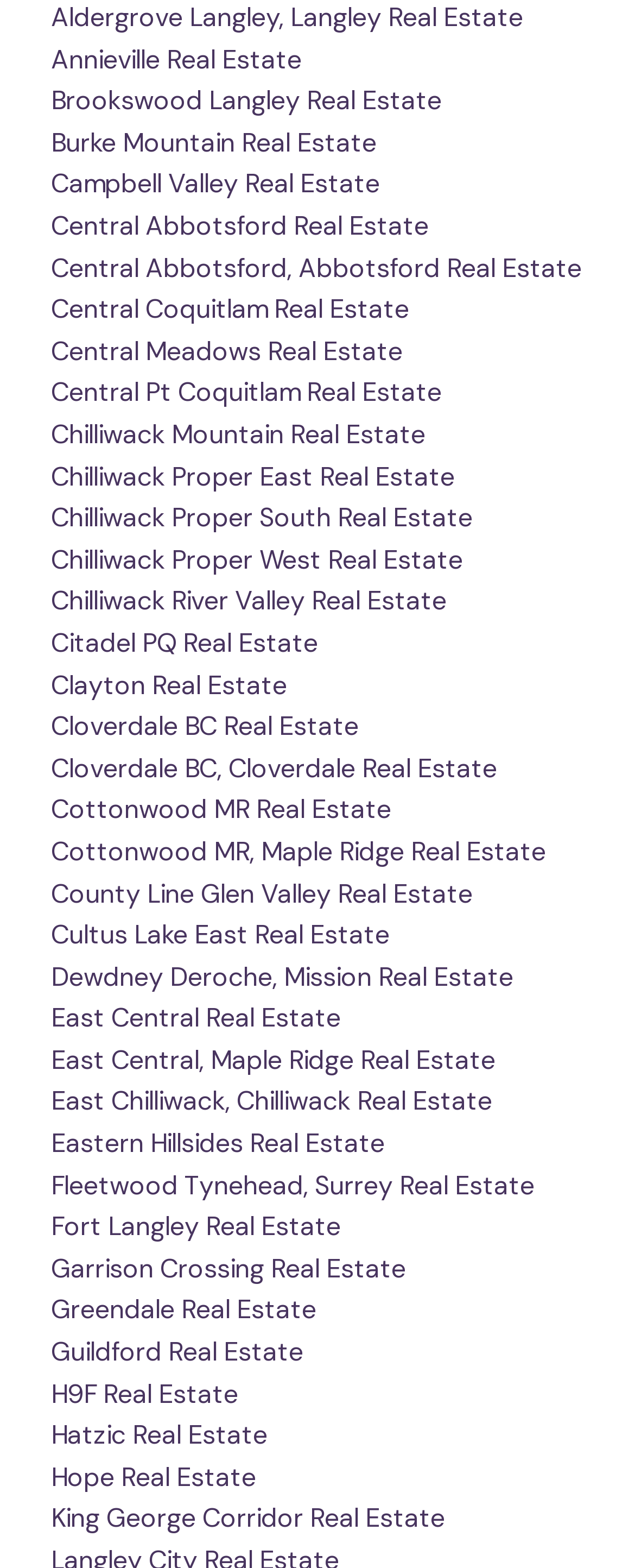Please identify the coordinates of the bounding box that should be clicked to fulfill this instruction: "Check out Cloverdale BC real estate".

[0.08, 0.452, 0.565, 0.474]